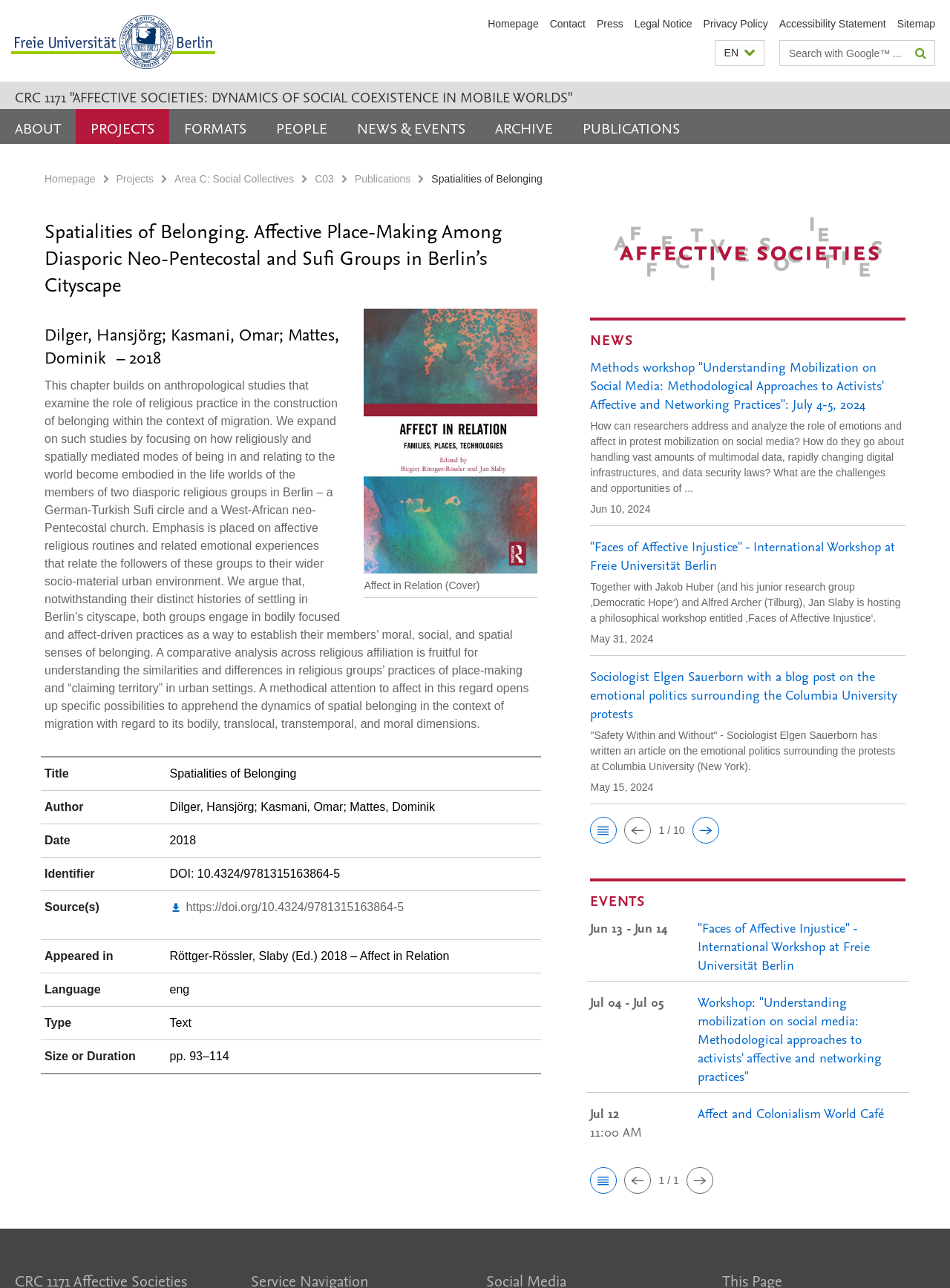Identify the bounding box coordinates of the clickable region to carry out the given instruction: "Search for something".

[0.821, 0.032, 0.984, 0.051]